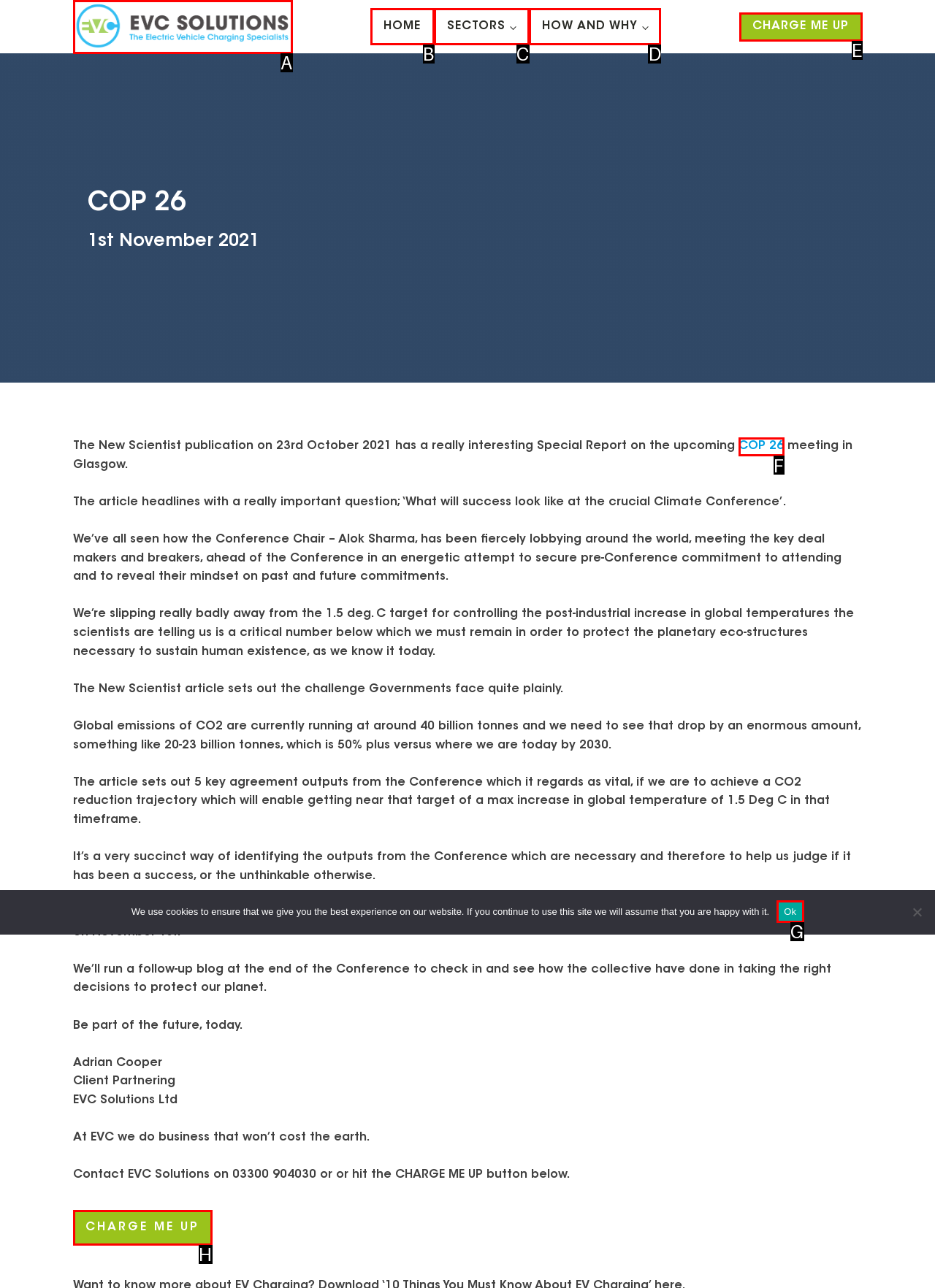Tell me the letter of the correct UI element to click for this instruction: Click the 'CHARGE ME UP' button. Answer with the letter only.

E